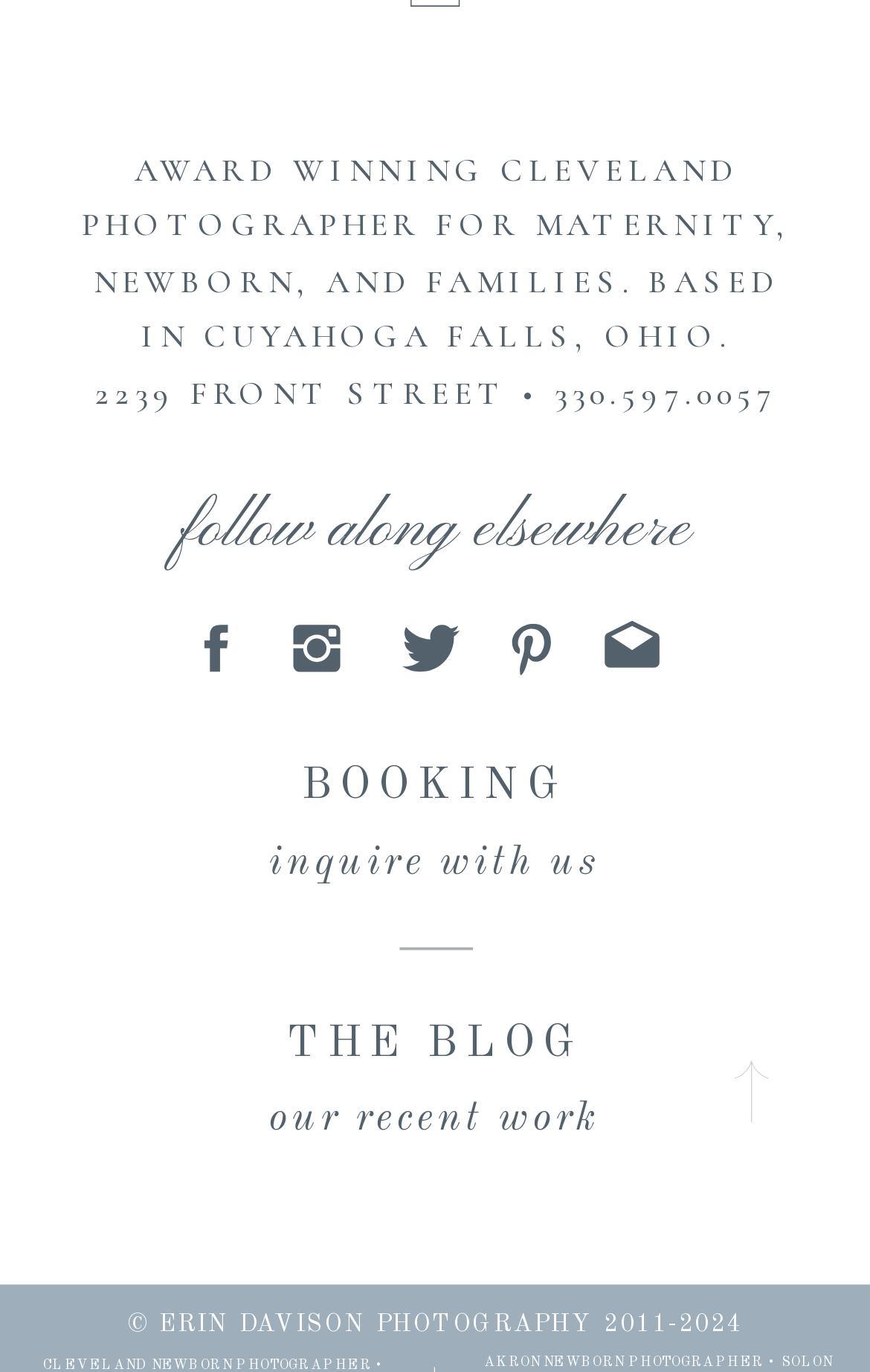Can you identify the bounding box coordinates of the clickable region needed to carry out this instruction: 'view photographer's recent work'? The coordinates should be four float numbers within the range of 0 to 1, stated as [left, top, right, bottom].

[0.191, 0.796, 0.806, 0.859]